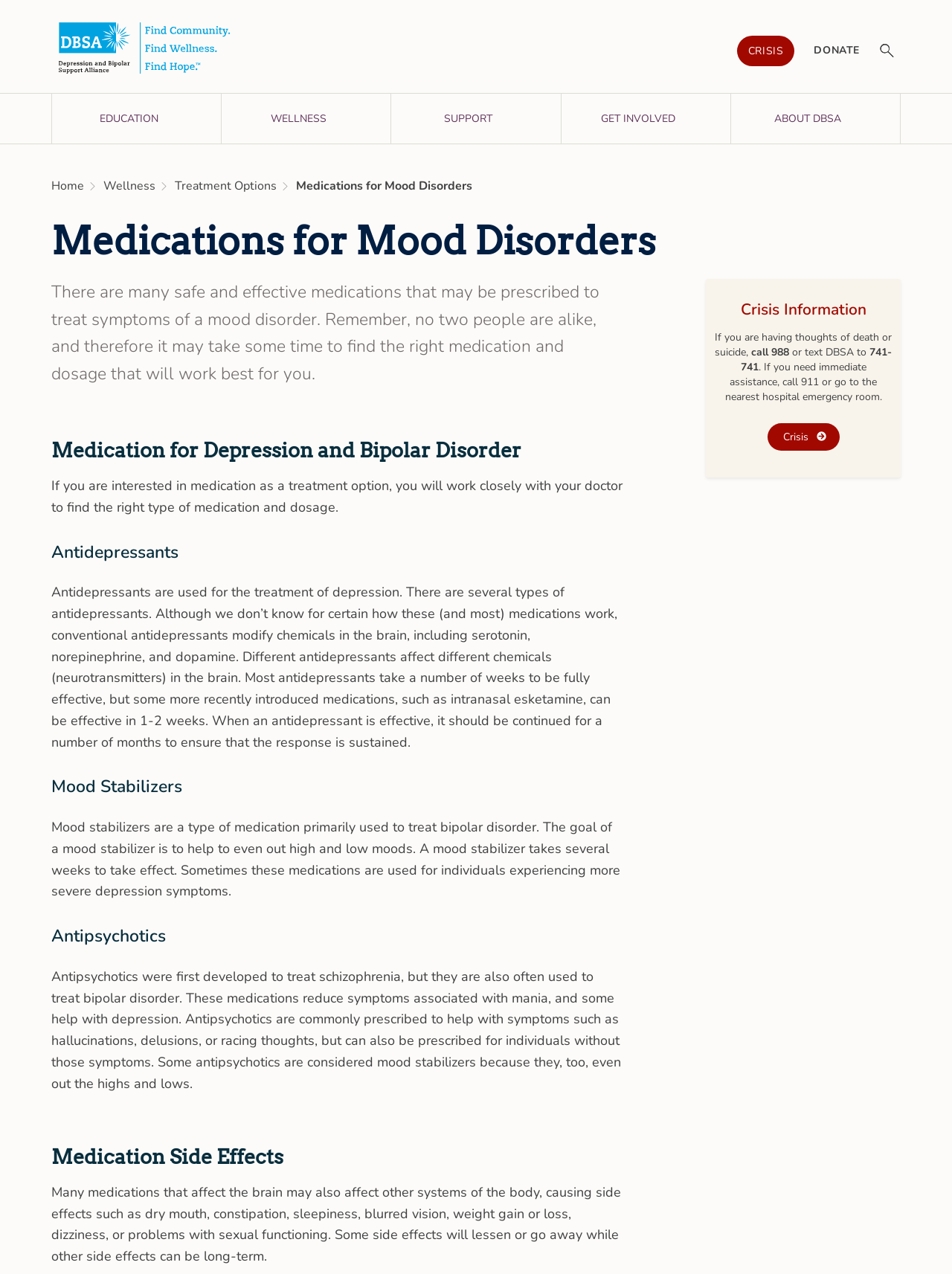Your task is to find and give the main heading text of the webpage.

Medications for Mood Disorders